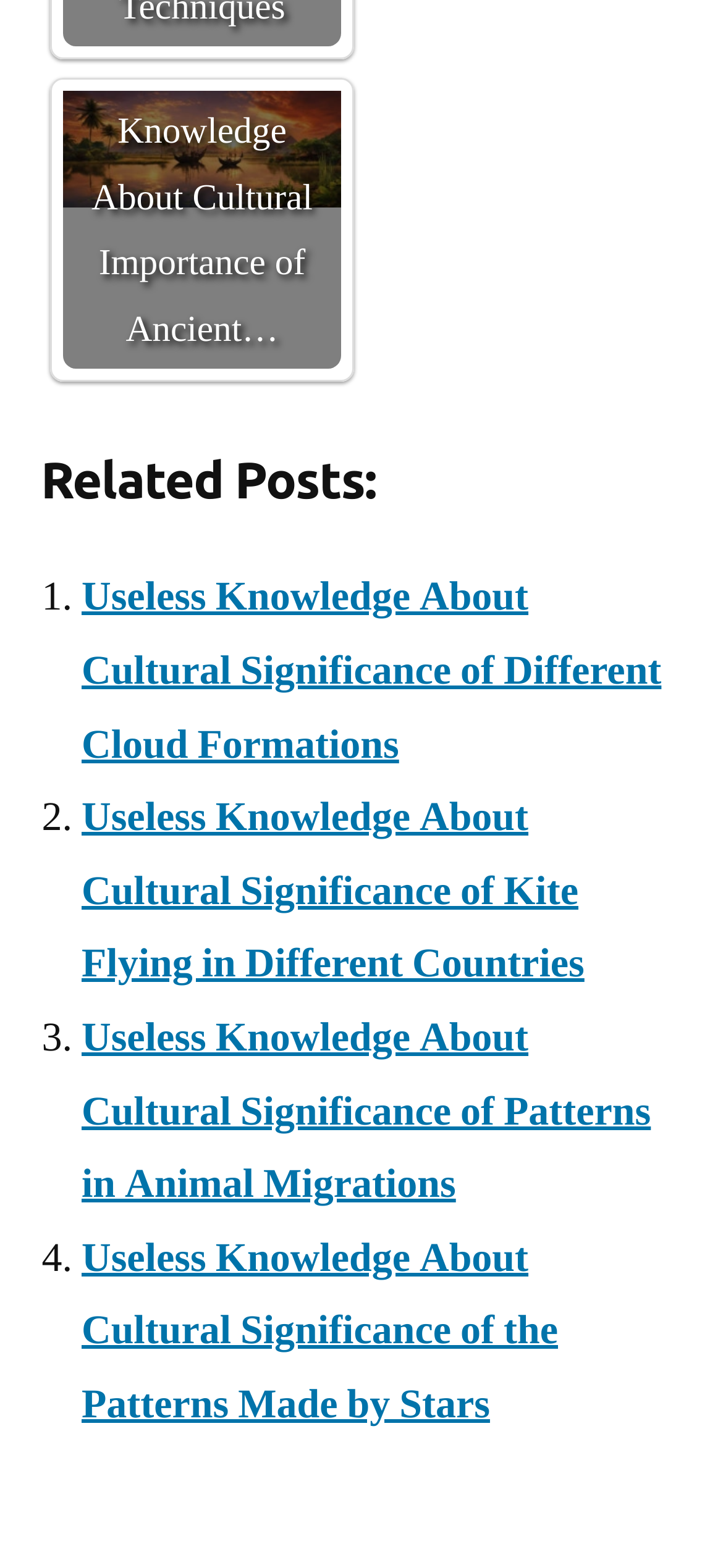Please give a short response to the question using one word or a phrase:
What is the topic of the first related post?

Cloud Formations